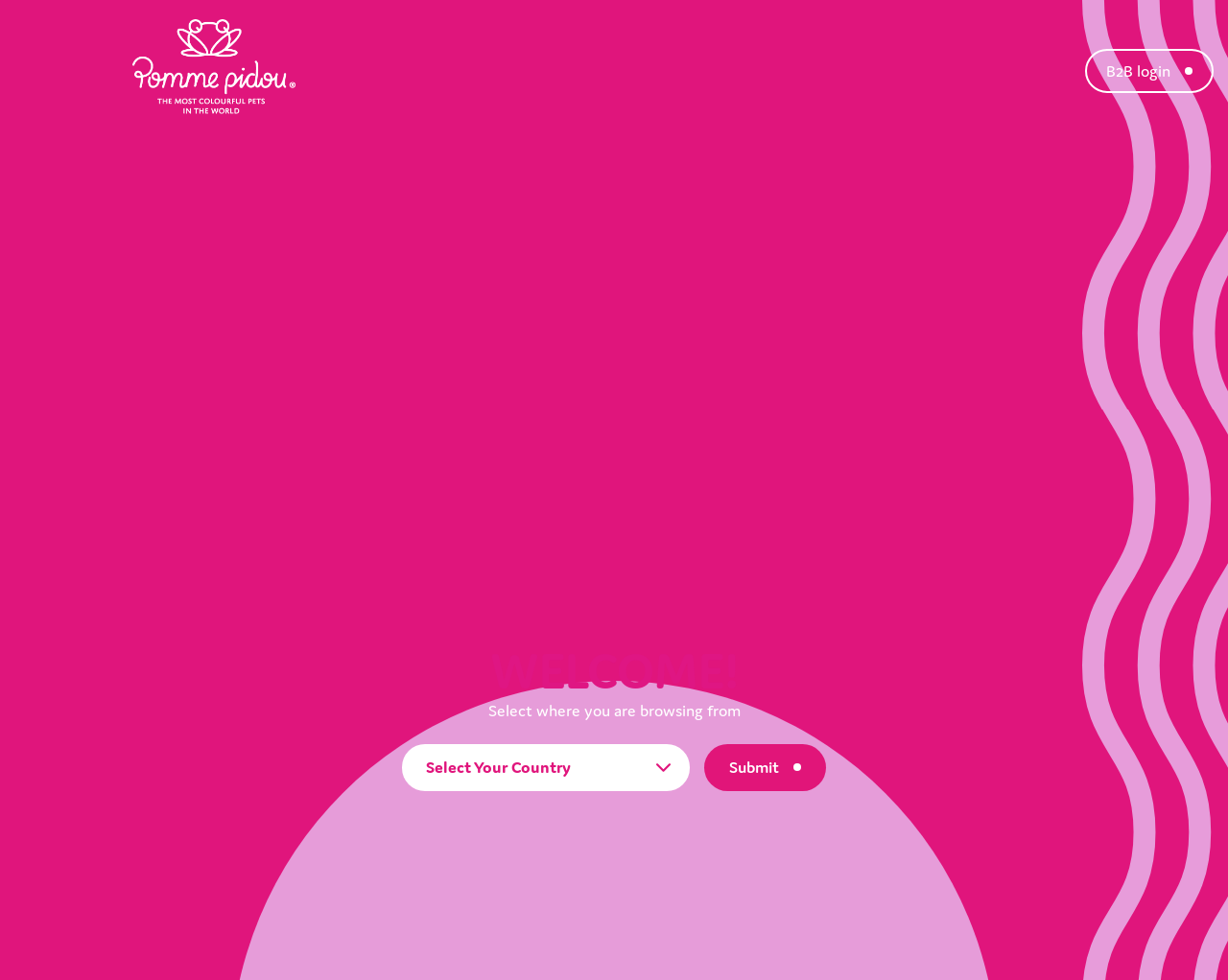What is the function of the 'Submit' link?
Look at the image and answer the question using a single word or phrase.

Submit selection